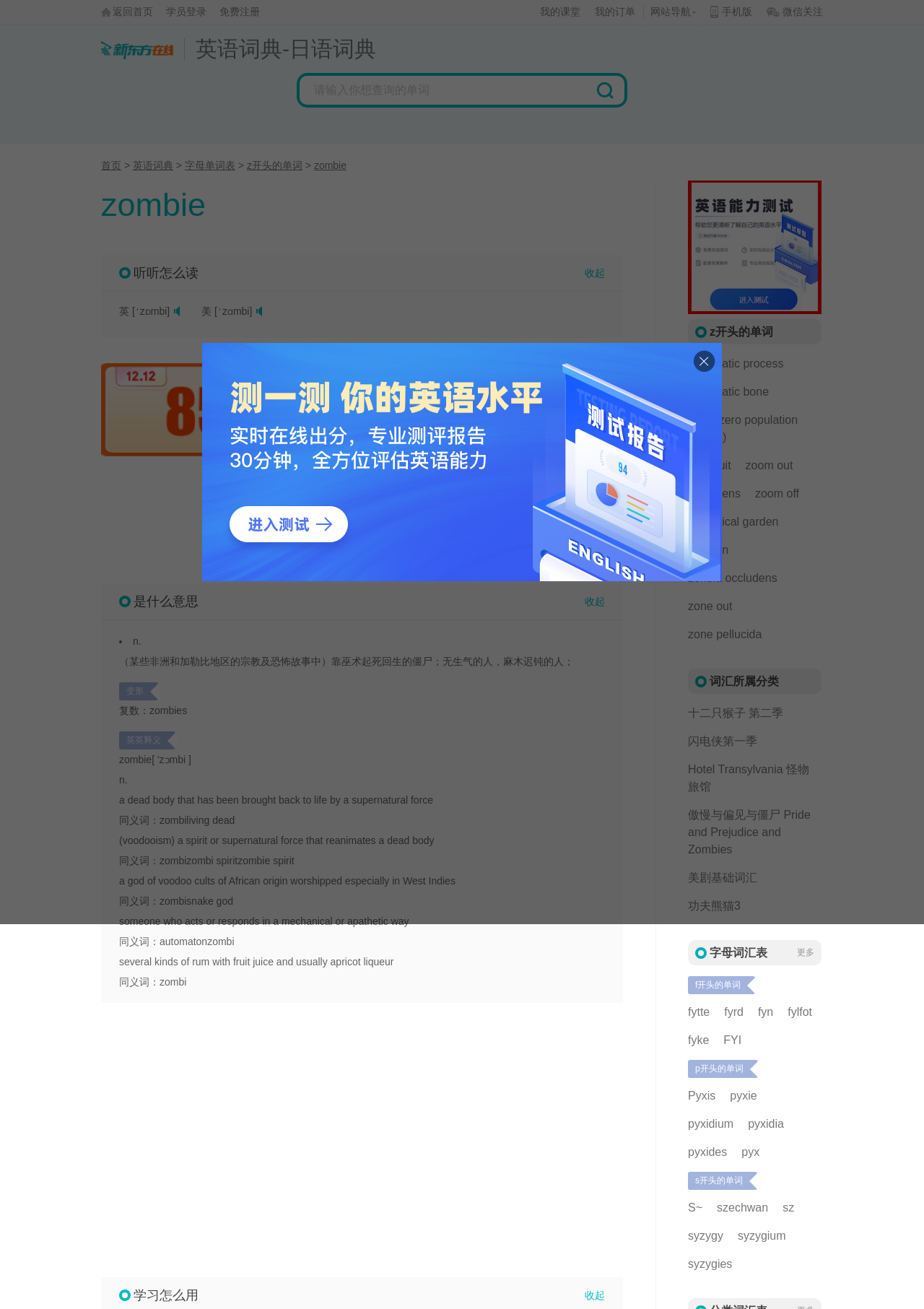How do you pronounce 'zombie' in American English?
Answer the question with a thorough and detailed explanation.

According to the webpage, the pronunciation of 'zombie' in American English is [ˈzɑmbi], which is shown in the phonetic transcription section.